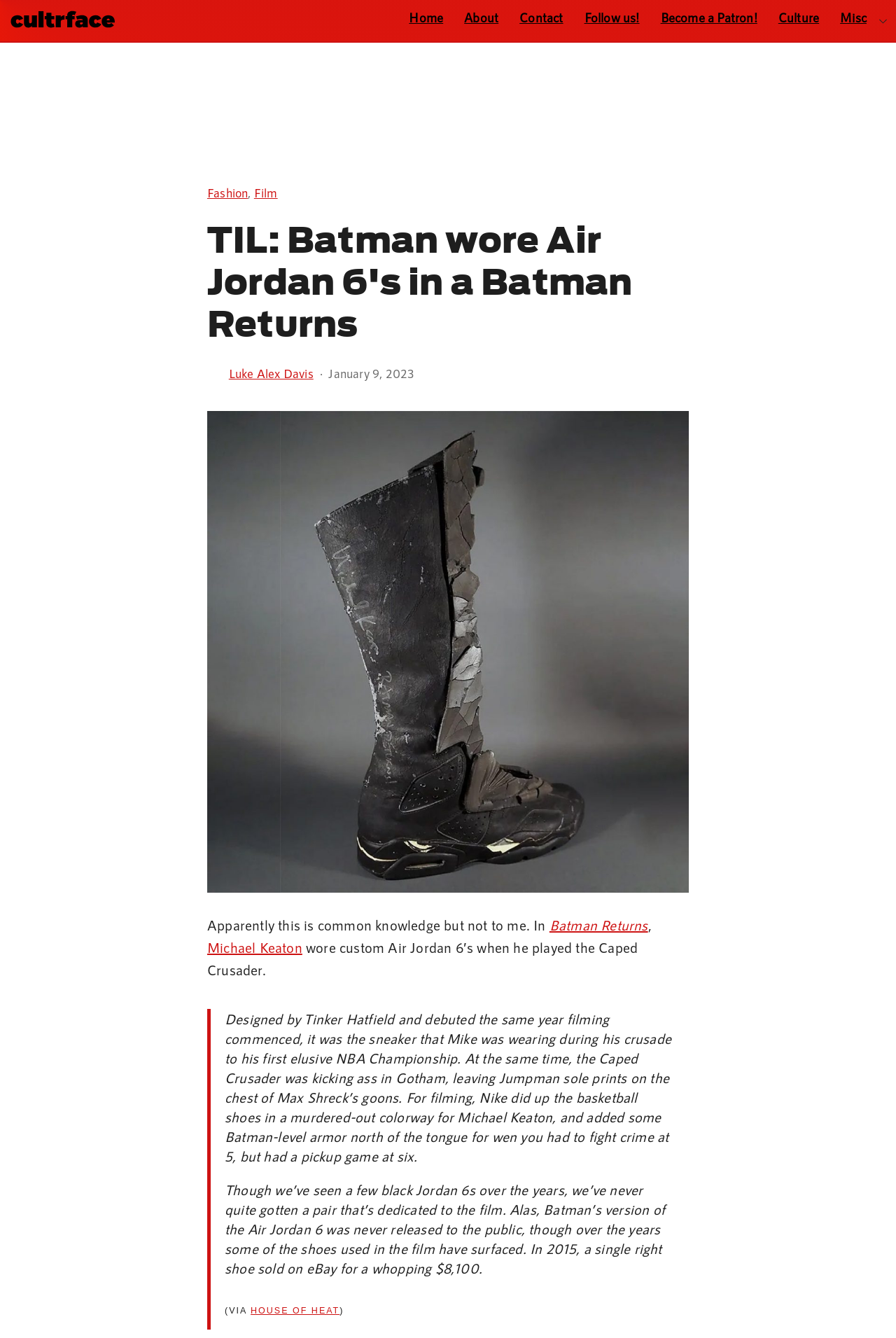Please identify the bounding box coordinates of the region to click in order to complete the task: "Click on the 'Batman Returns' link". The coordinates must be four float numbers between 0 and 1, specified as [left, top, right, bottom].

[0.613, 0.685, 0.723, 0.698]